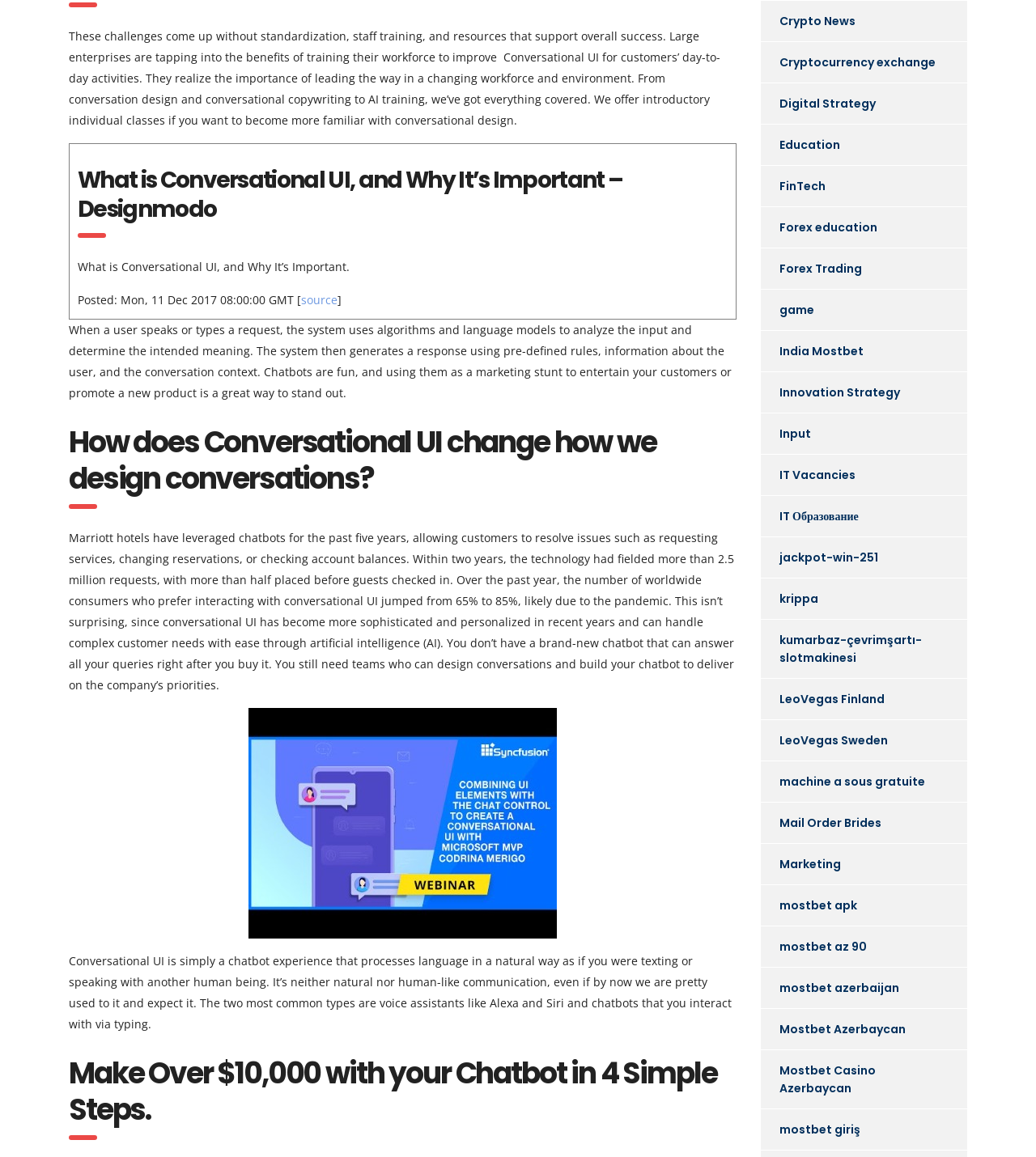What is the purpose of conversation design and conversational copywriting?
Please provide a comprehensive answer based on the contents of the image.

The webpage mentions that conversation design and conversational copywriting are part of the services offered to improve Conversational UI, implying that the purpose of these activities is to improve Conversational UI.